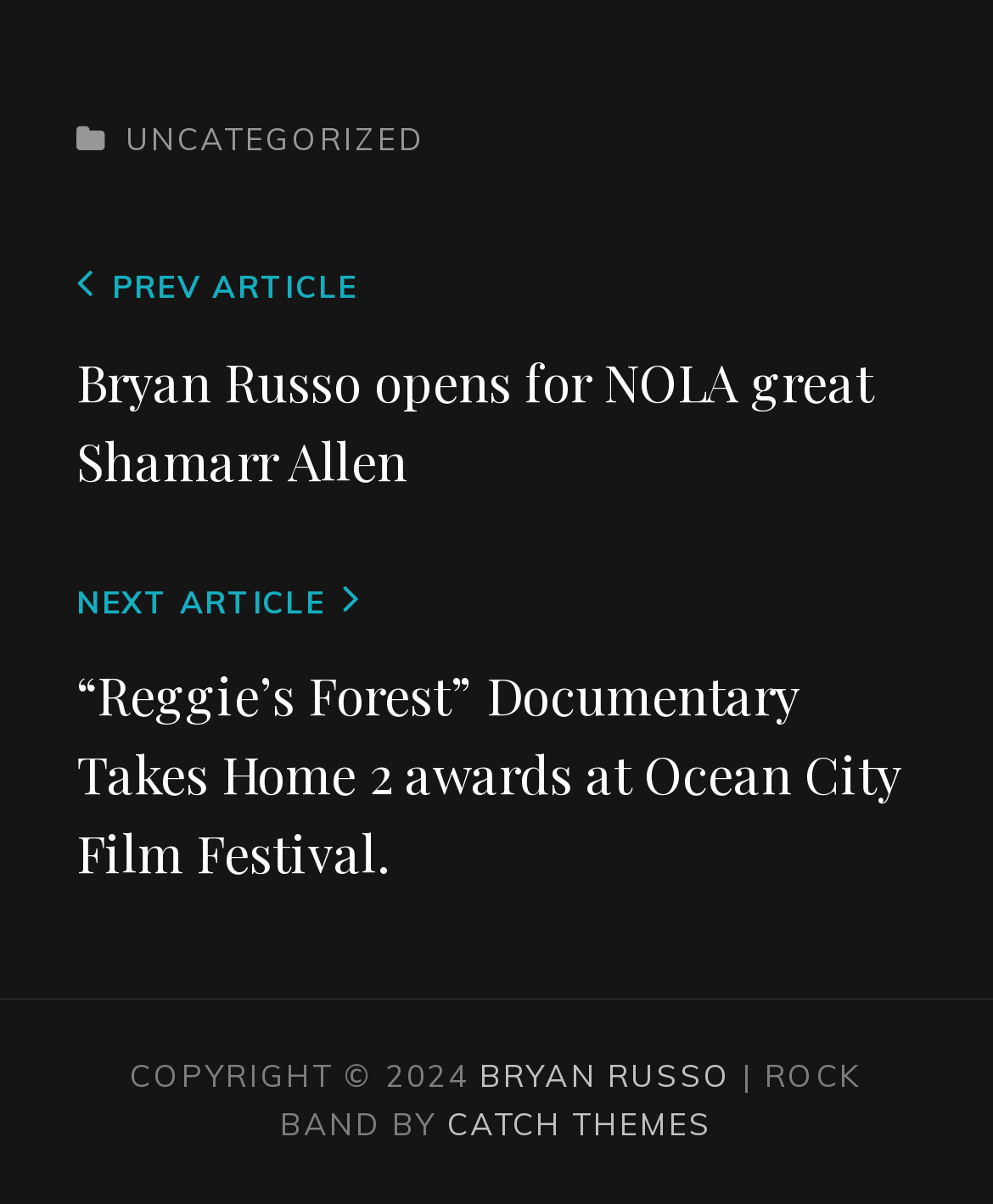Given the description "Bryan Russo", provide the bounding box coordinates of the corresponding UI element.

[0.483, 0.878, 0.737, 0.91]